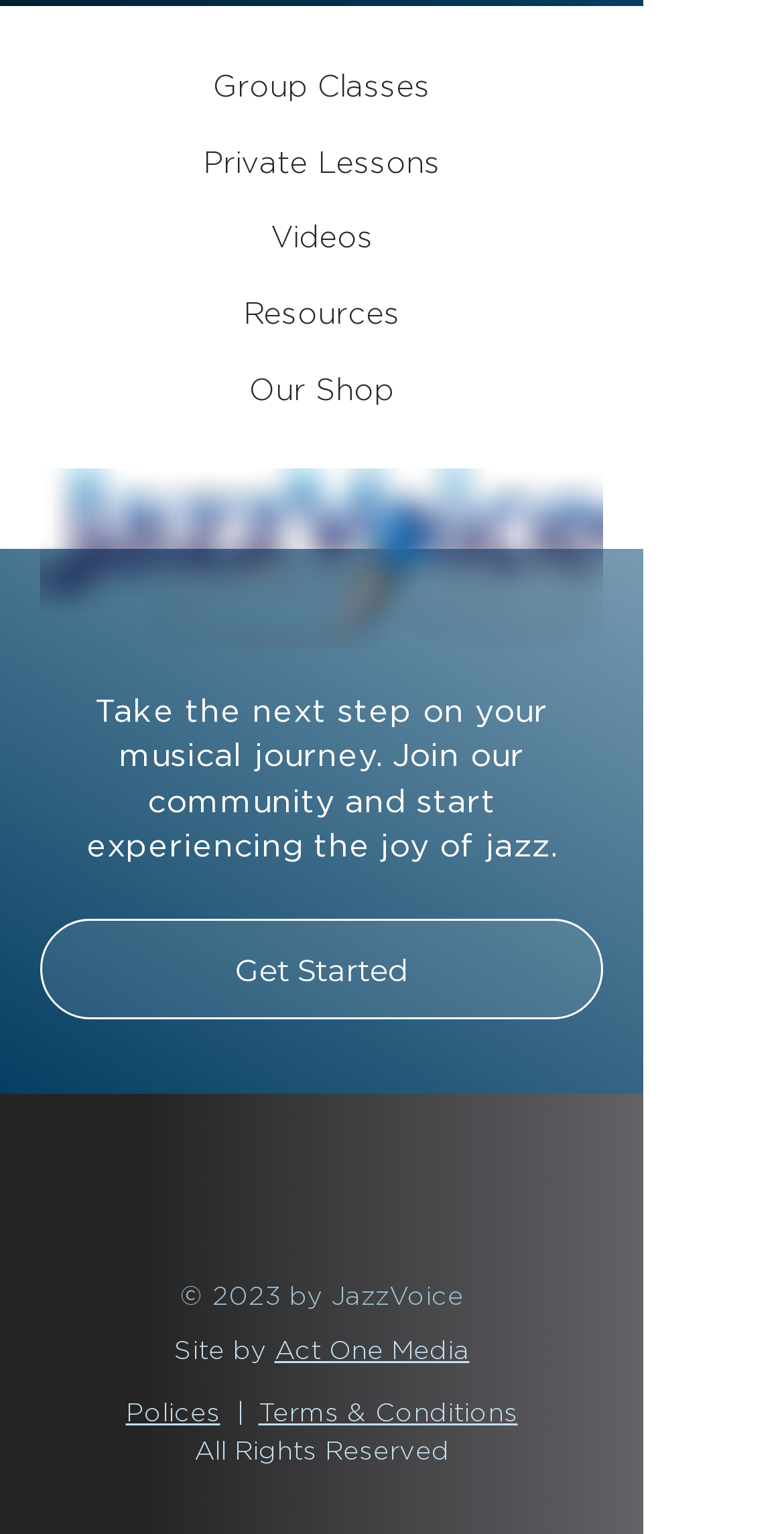Answer in one word or a short phrase: 
What is the copyright year of the website?

2023